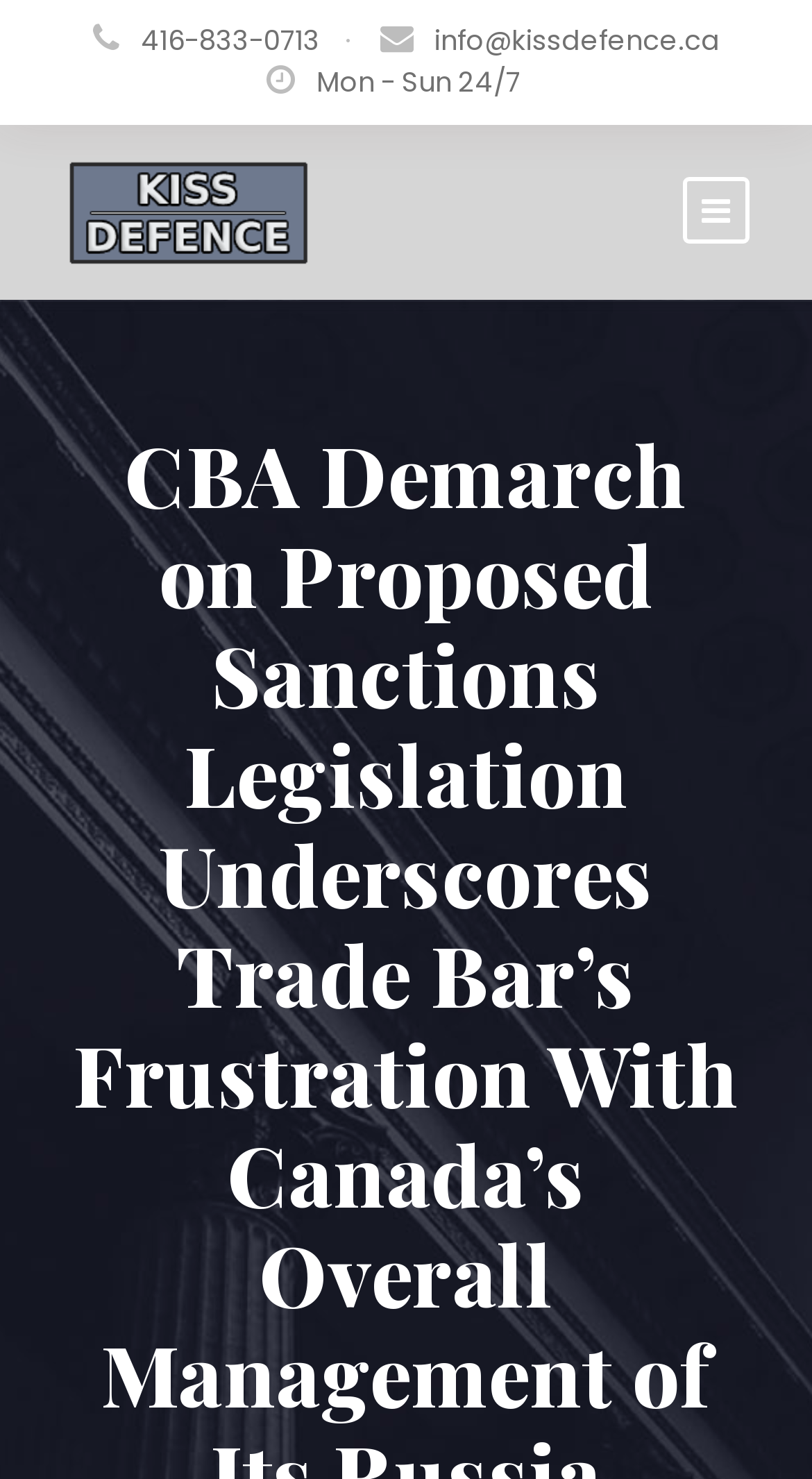What are the office hours of Lorant Kiss Criminal Defence?
Look at the image and answer with only one word or phrase.

Mon - Sun 24/7